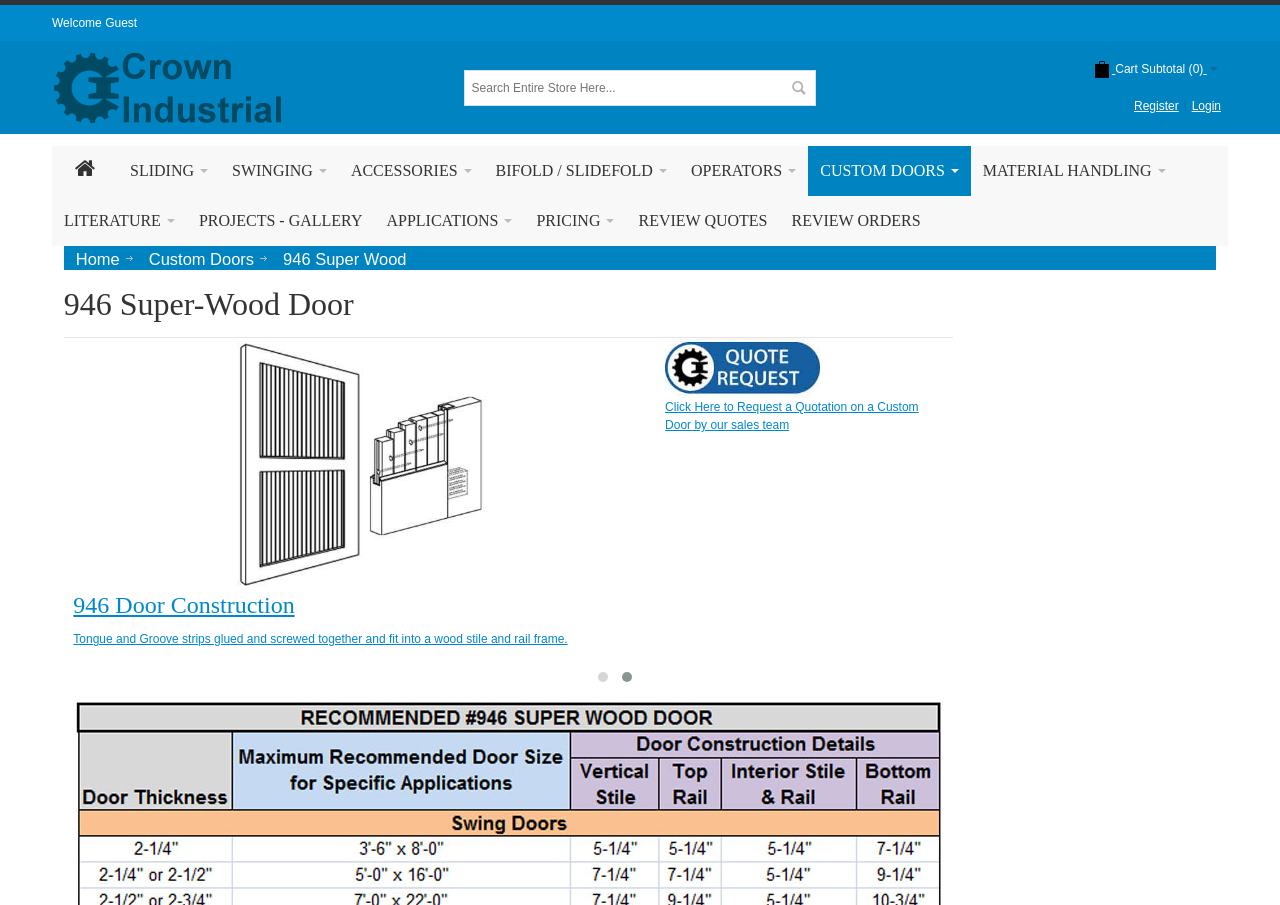Present a detailed account of what is displayed on the webpage.

The webpage is about 946 Super Wood, a company that specializes in custom doors. At the top of the page, there is a welcome message "Welcome Guest" and a layout table that spans most of the width of the page. Within this table, there is a link to "Crown Industrial" with an accompanying image, a search textbox, and a search button. To the right of these elements, there is a notification about the items in the cart, with a link to view the cart subtotal.

Below the layout table, there are several links to different categories, including "SLIDING", "SWINGING", "ACCESSORIES", and more. These links are arranged horizontally and take up most of the width of the page.

Further down, there is a heading that reads "946 Super-Wood Door", followed by a subheading "Silverado Vineyards" and some contact information, including an address and a description of a custom door project. Below this, there is another heading "946 Door Construction" and a paragraph of text that describes the construction process.

To the right of the contact information, there are two buttons, and below them, there is a link to request a custom door quote, accompanied by an image. The link is a call-to-action, encouraging users to click and request a quotation from the sales team.